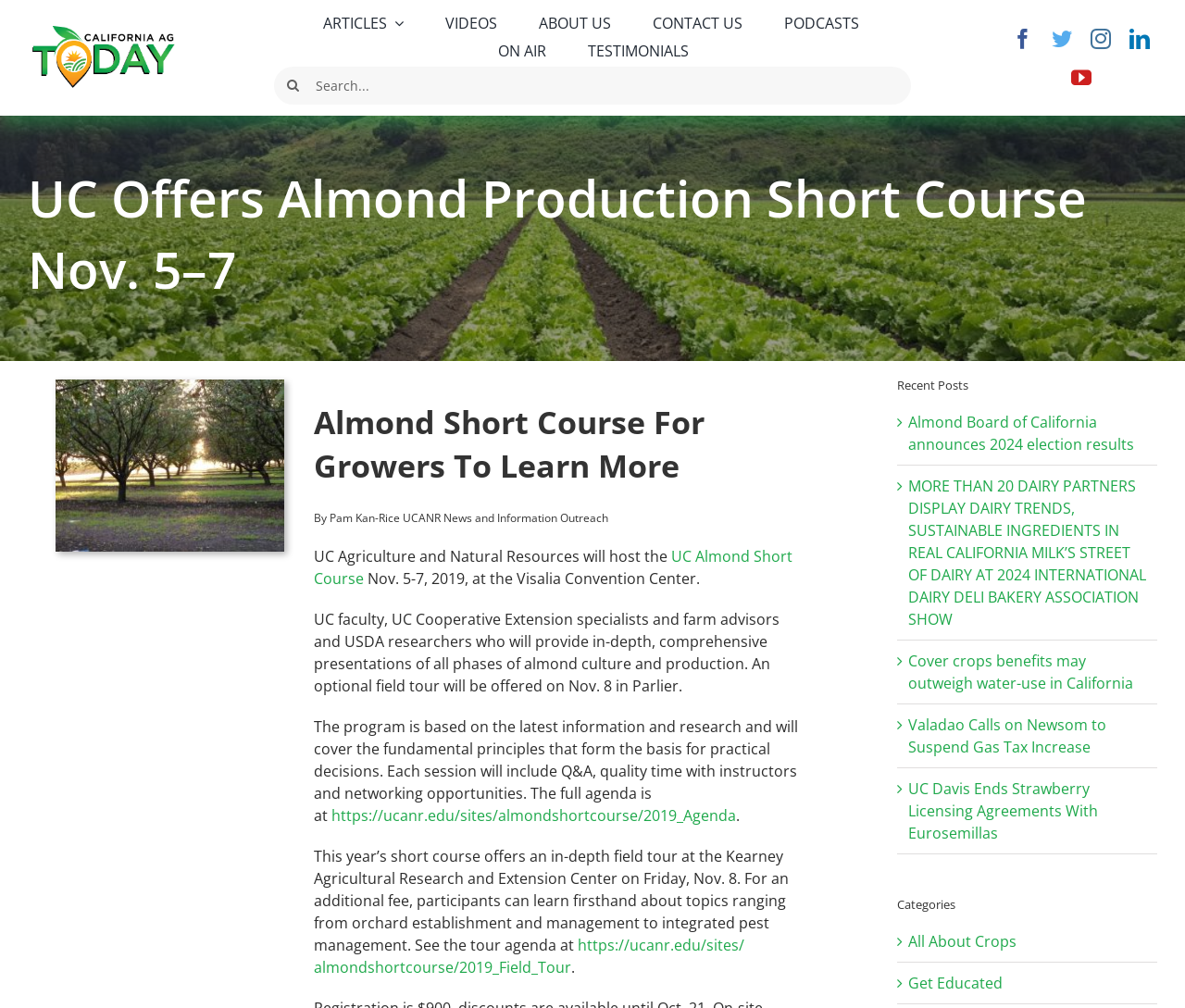Please identify the bounding box coordinates of the element I should click to complete this instruction: 'Share on Twitter'. The coordinates should be given as four float numbers between 0 and 1, like this: [left, top, right, bottom].

None